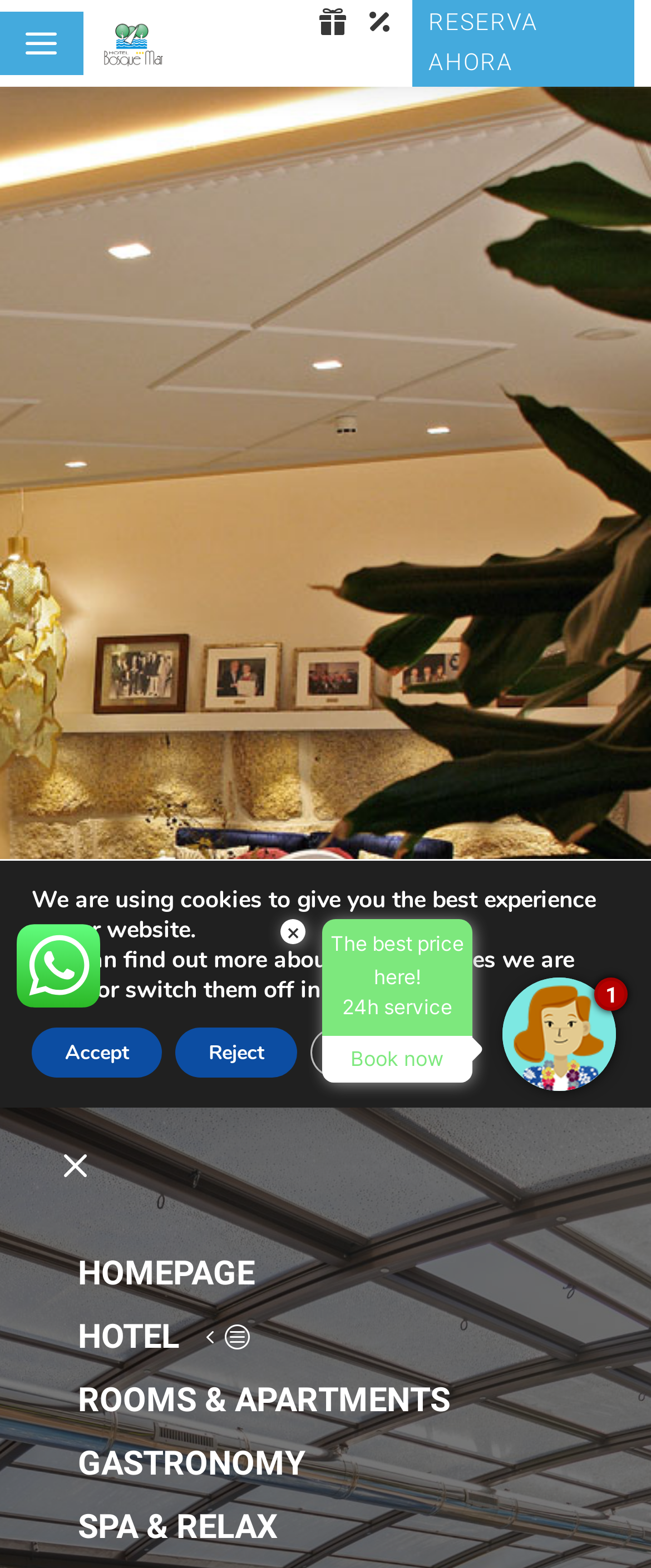Show me the bounding box coordinates of the clickable region to achieve the task as per the instruction: "go to the fifth link".

None